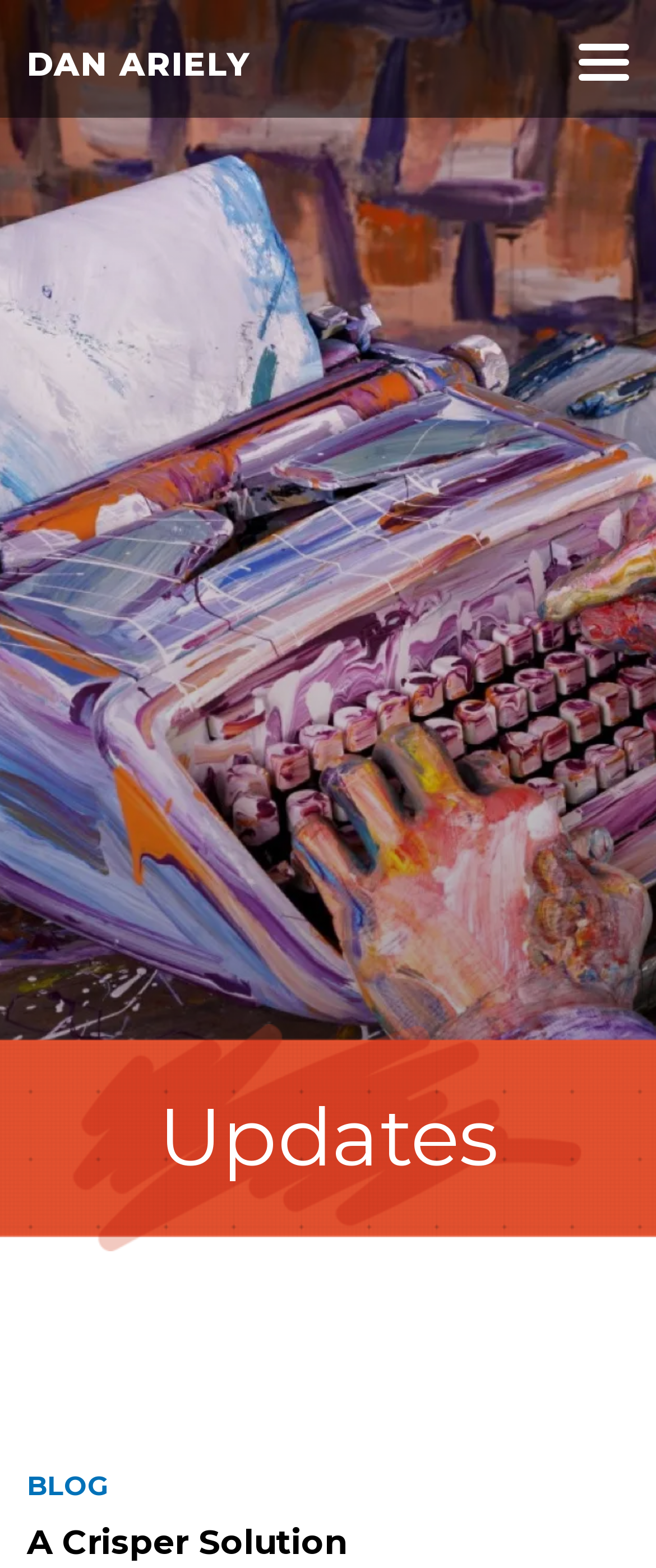Determine the bounding box for the UI element described here: "Blog".

[0.041, 0.937, 0.199, 0.958]